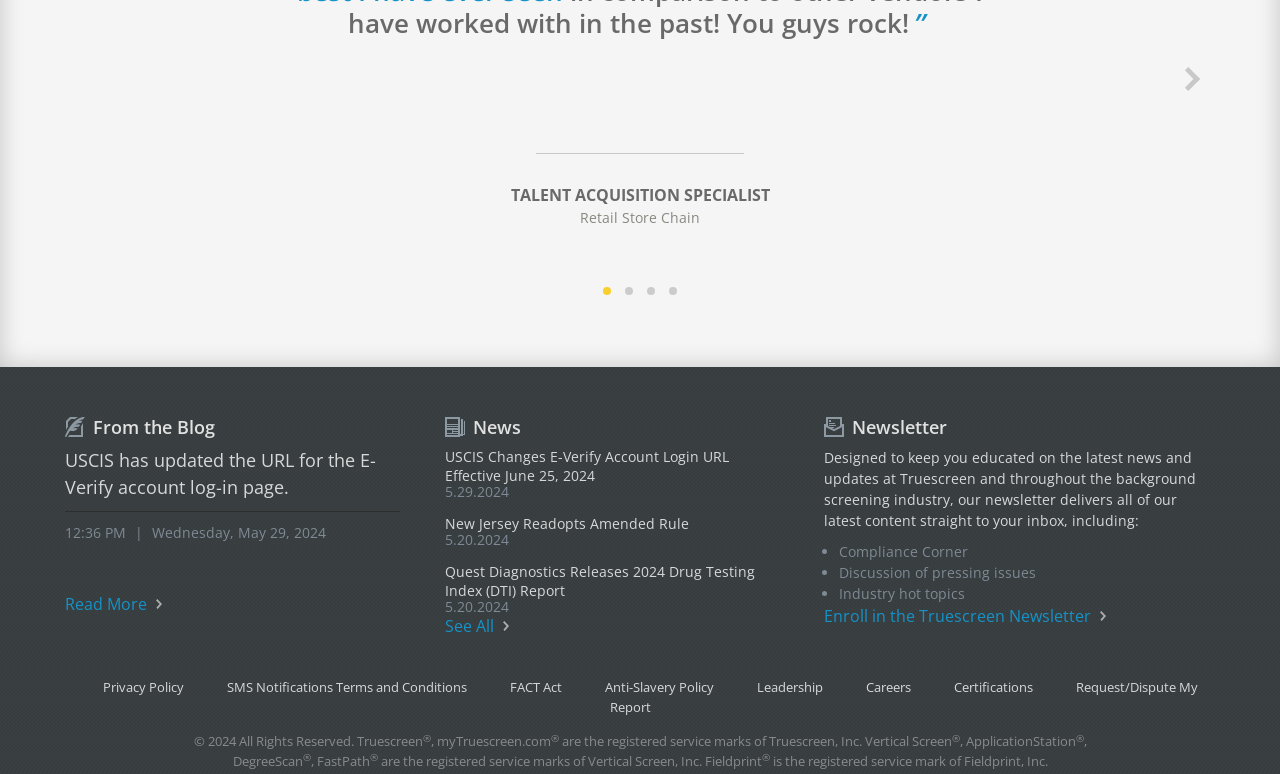Indicate the bounding box coordinates of the element that needs to be clicked to satisfy the following instruction: "Read the blog post". The coordinates should be four float numbers between 0 and 1, i.e., [left, top, right, bottom].

[0.051, 0.536, 0.168, 0.567]